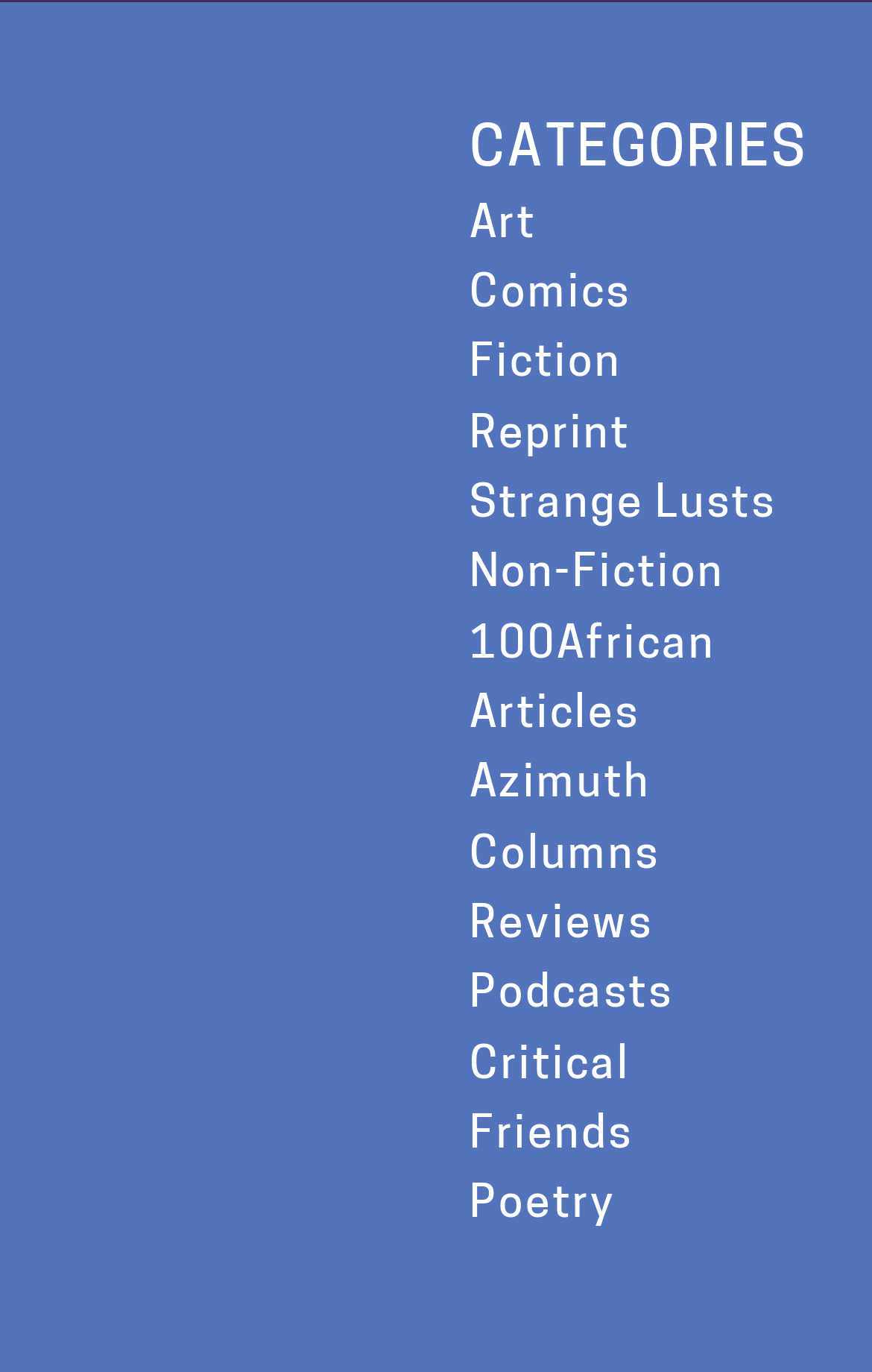Locate the UI element described as follows: "Critical Friends". Return the bounding box coordinates as four float numbers between 0 and 1 in the order [left, top, right, bottom].

[0.538, 0.761, 0.726, 0.845]